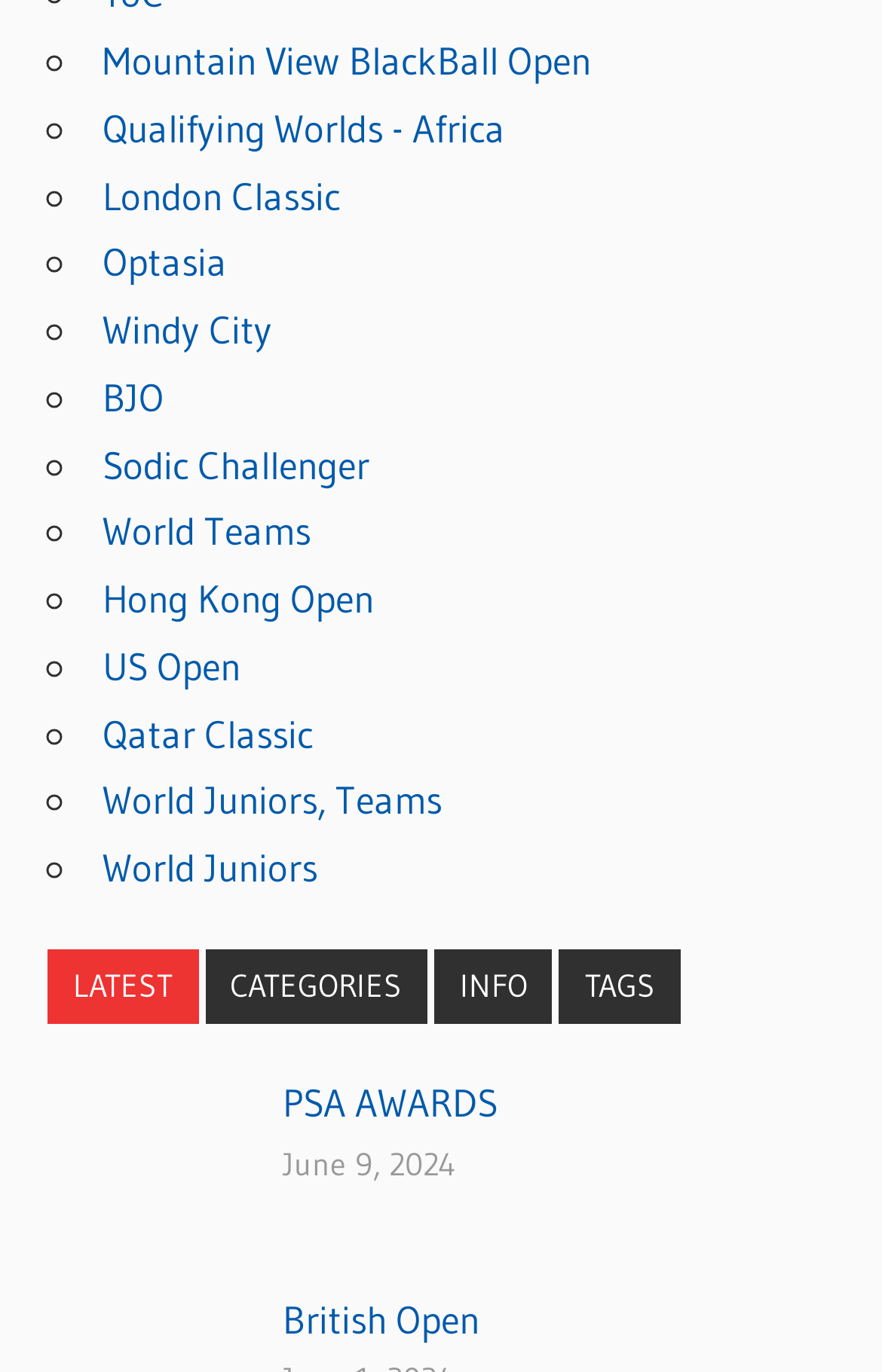Identify the bounding box coordinates of the element that should be clicked to fulfill this task: "Go to British Open". The coordinates should be provided as four float numbers between 0 and 1, i.e., [left, top, right, bottom].

[0.32, 0.943, 0.543, 0.978]